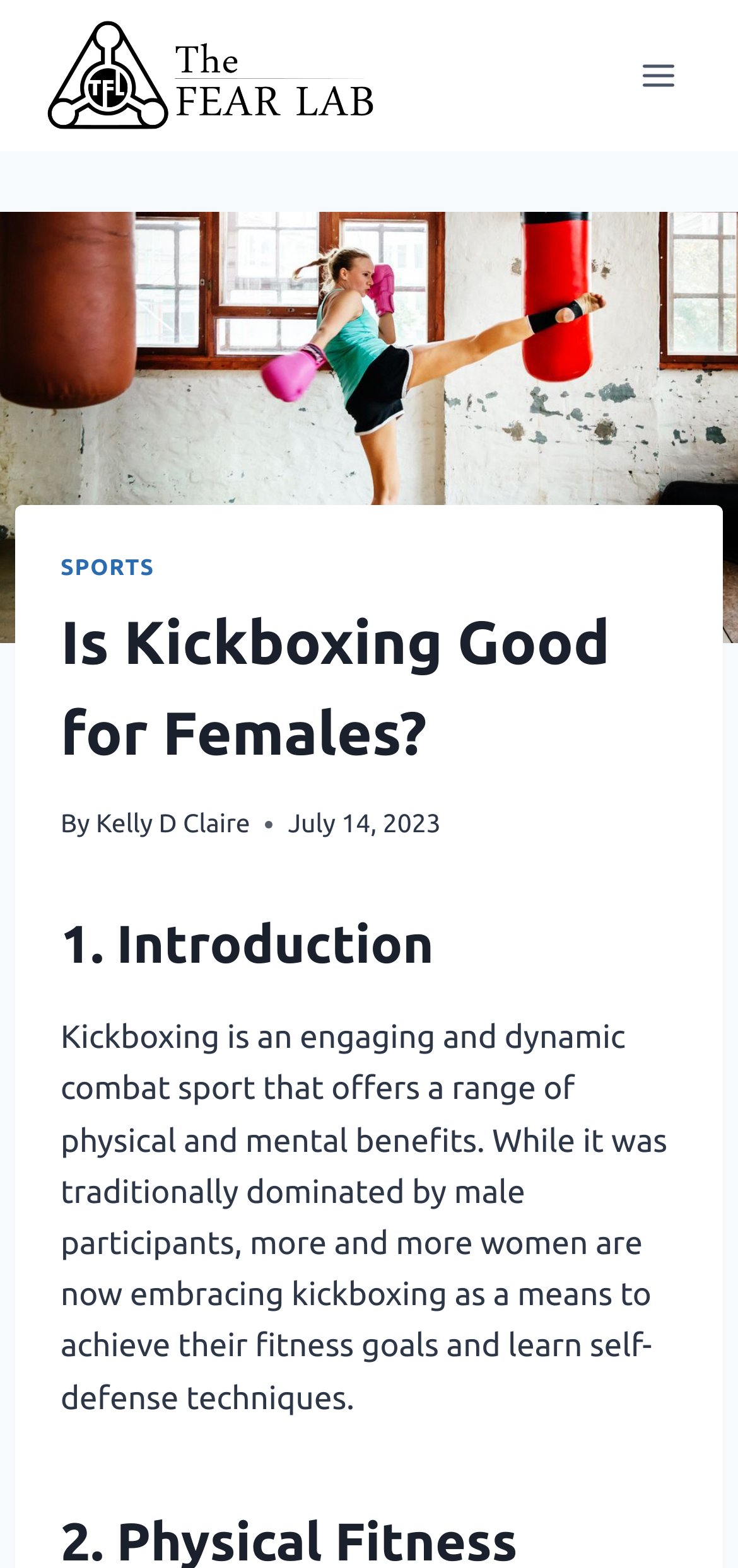Determine the main heading of the webpage and generate its text.

Is Kickboxing Good for Females?